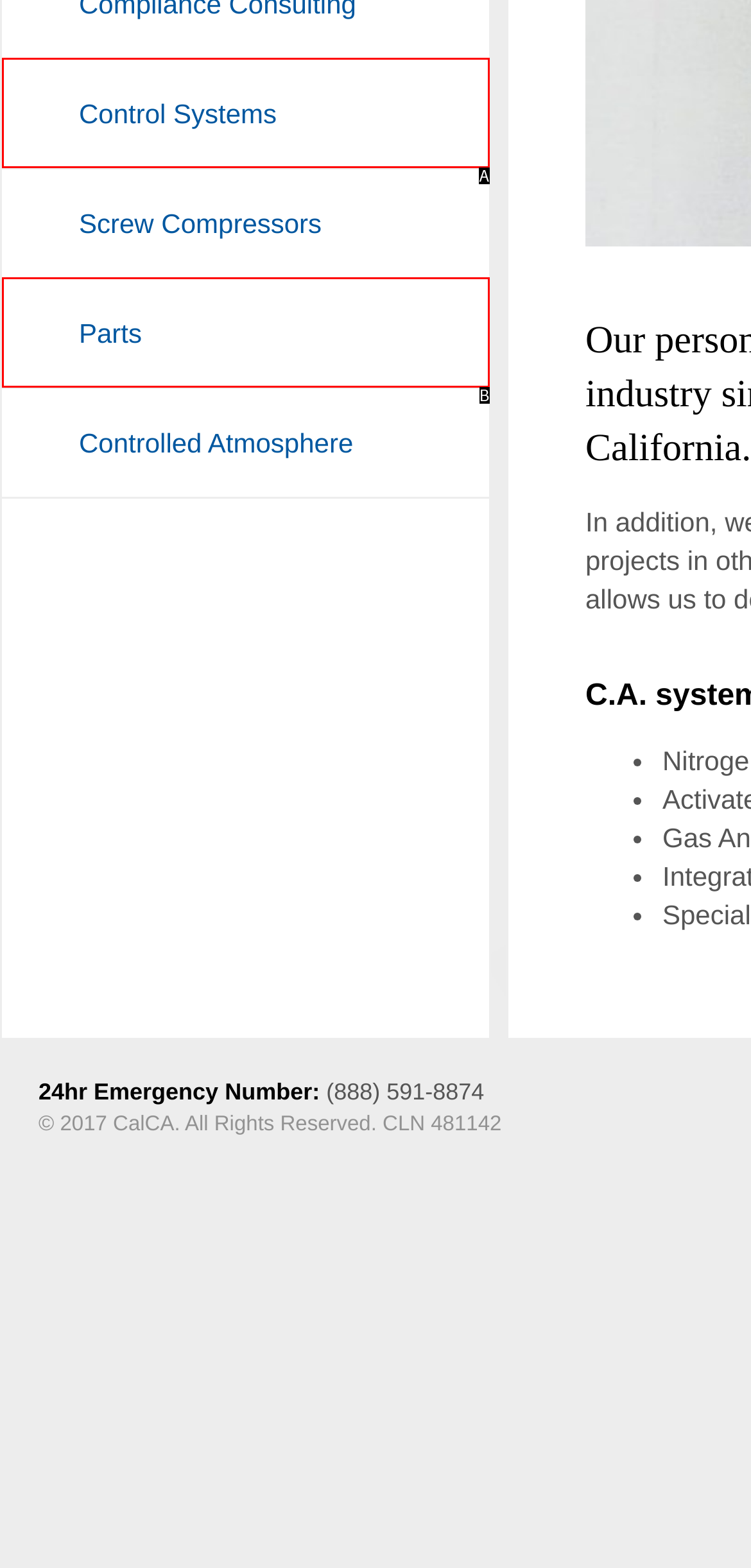Given the description: Giving, select the HTML element that matches it best. Reply with the letter of the chosen option directly.

None